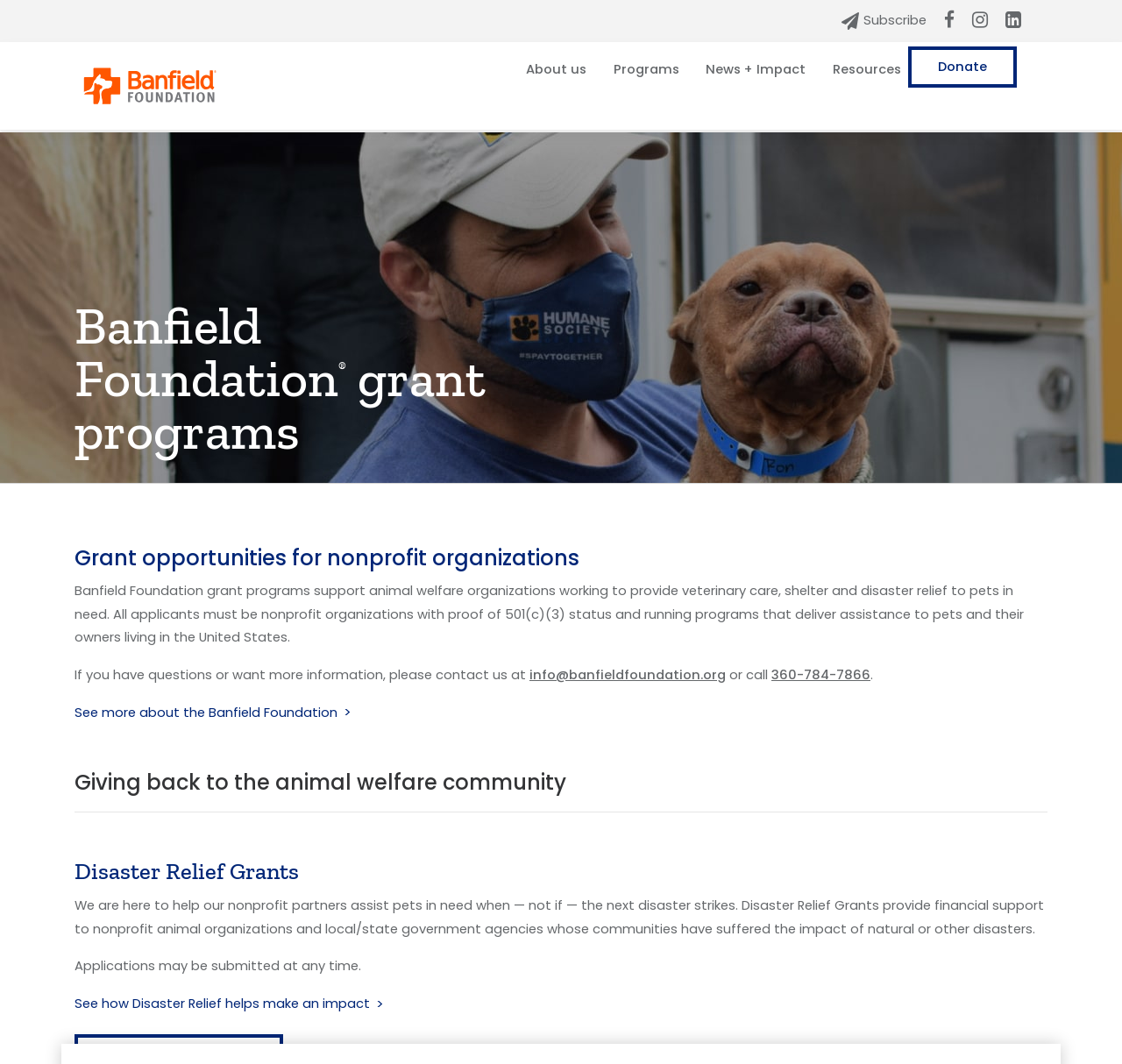Please indicate the bounding box coordinates of the element's region to be clicked to achieve the instruction: "Learn more about Disaster Relief Grants". Provide the coordinates as four float numbers between 0 and 1, i.e., [left, top, right, bottom].

[0.066, 0.935, 0.342, 0.951]